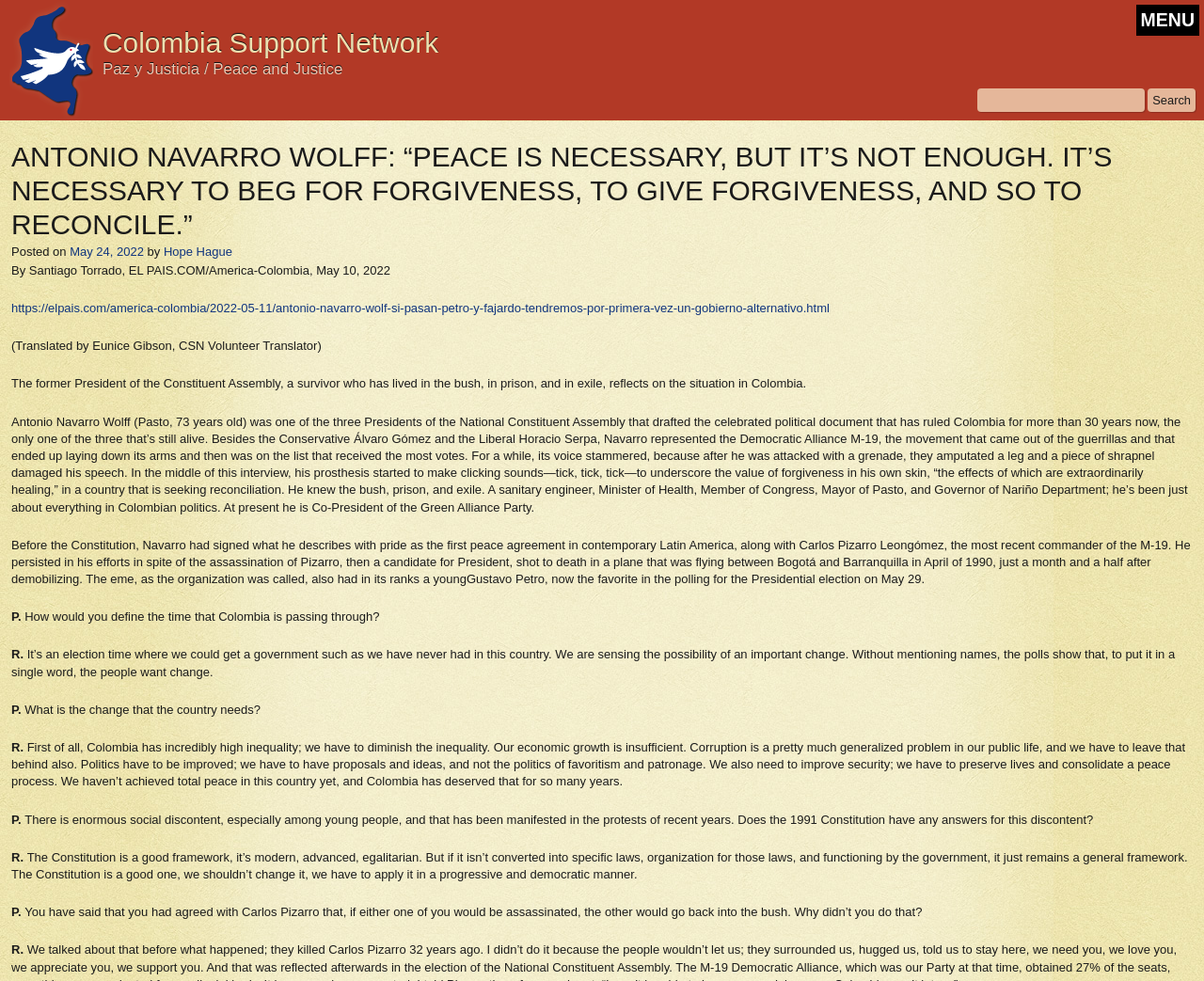What is the name of the person being interviewed?
From the image, respond using a single word or phrase.

Antonio Navarro Wolff